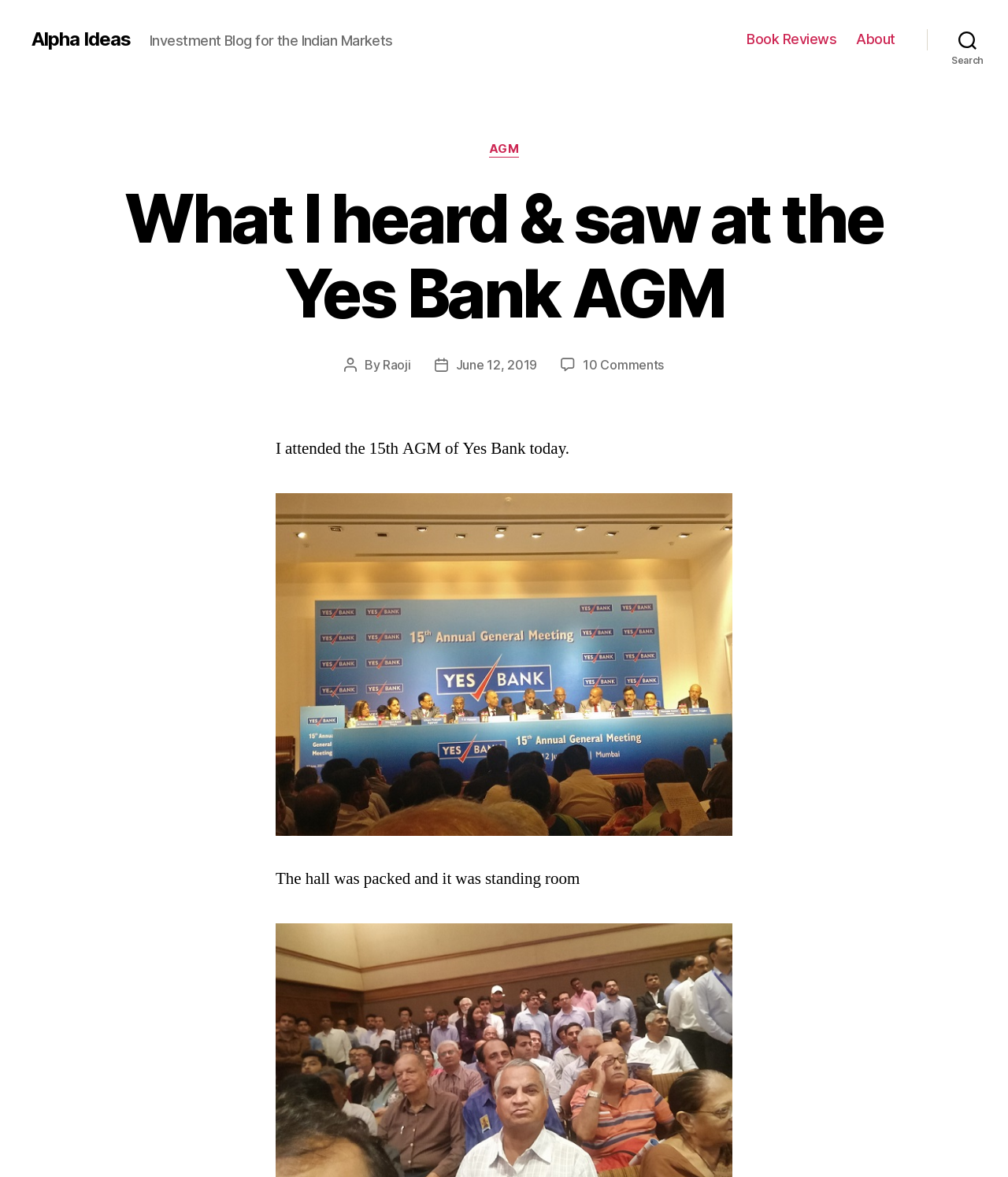When was the post published?
From the image, respond with a single word or phrase.

June 12, 2019